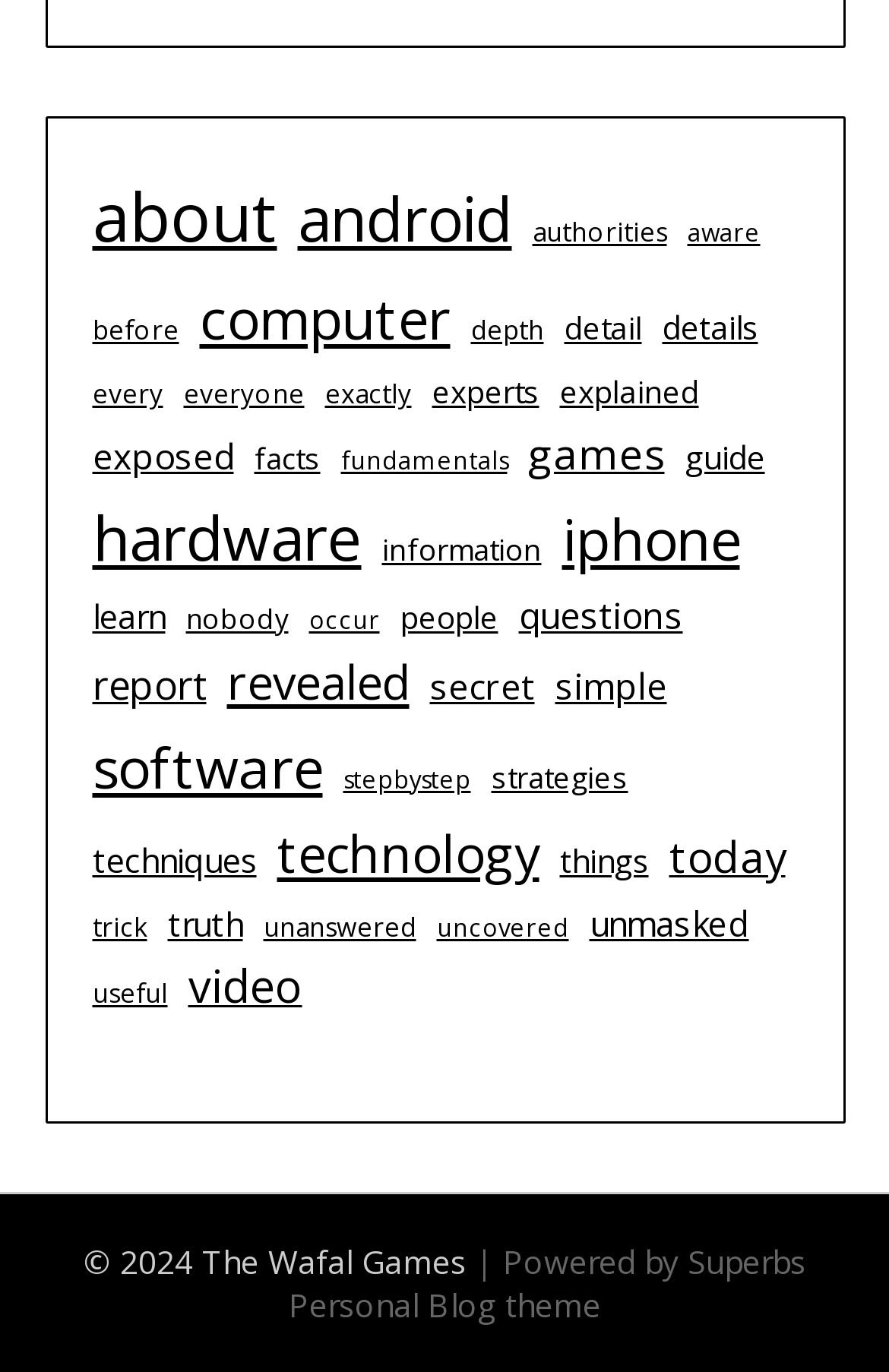Identify the bounding box of the UI element described as follows: "Personal Blog theme". Provide the coordinates as four float numbers in the range of 0 to 1 [left, top, right, bottom].

[0.324, 0.936, 0.676, 0.967]